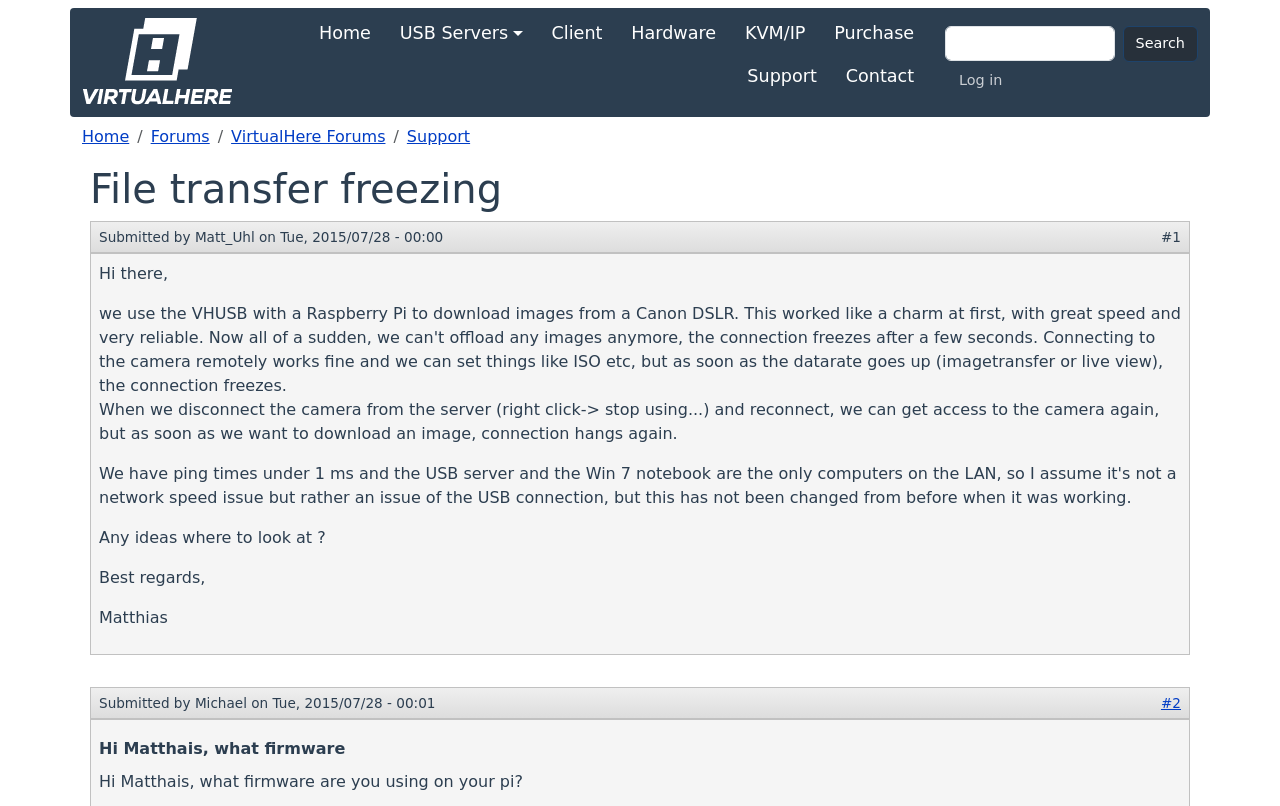Given the element description Hi Matthais, what firmware, identify the bounding box coordinates for the UI element on the webpage screenshot. The format should be (top-left x, top-left y, bottom-right x, bottom-right y), with values between 0 and 1.

[0.077, 0.917, 0.27, 0.94]